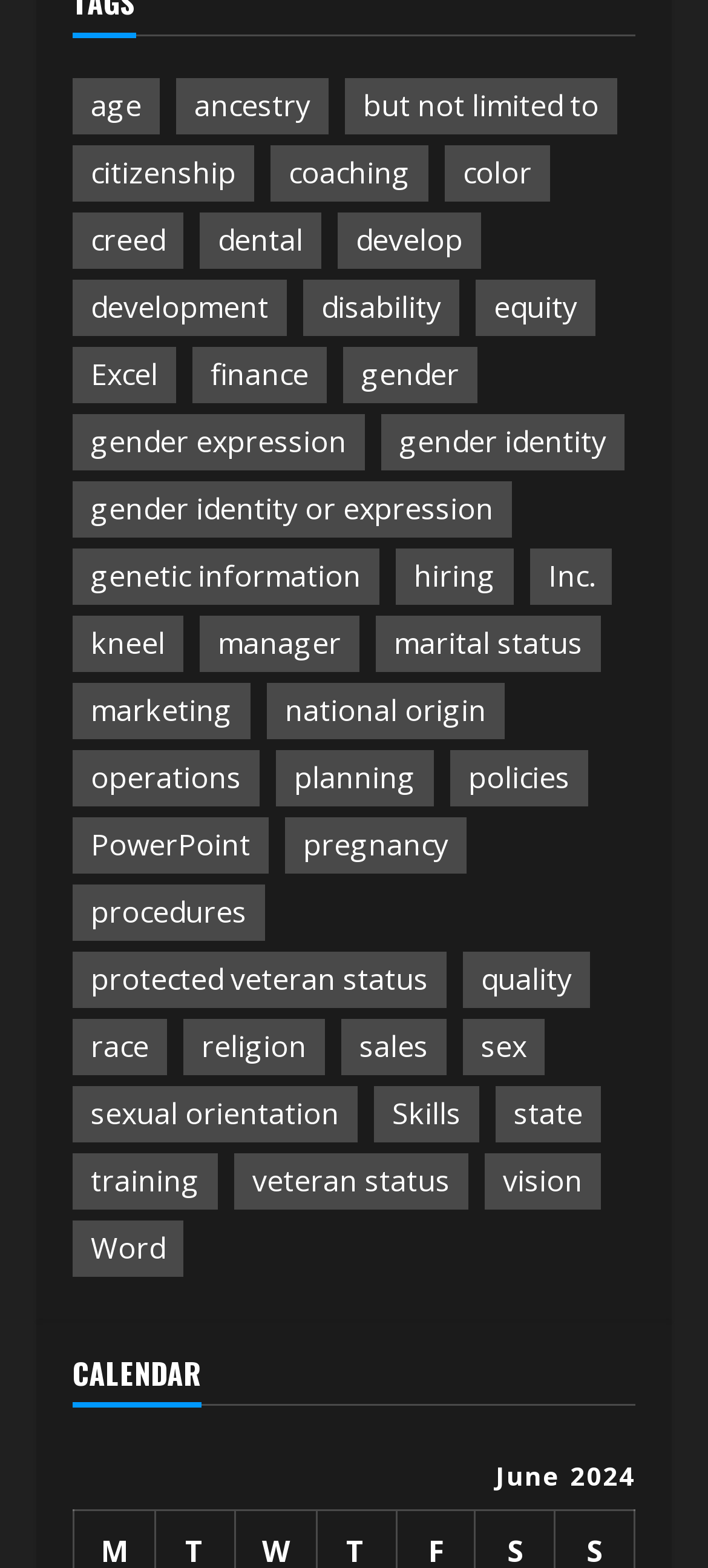What is the topic of the link with the most items?
Look at the image and answer the question with a single word or phrase.

religion